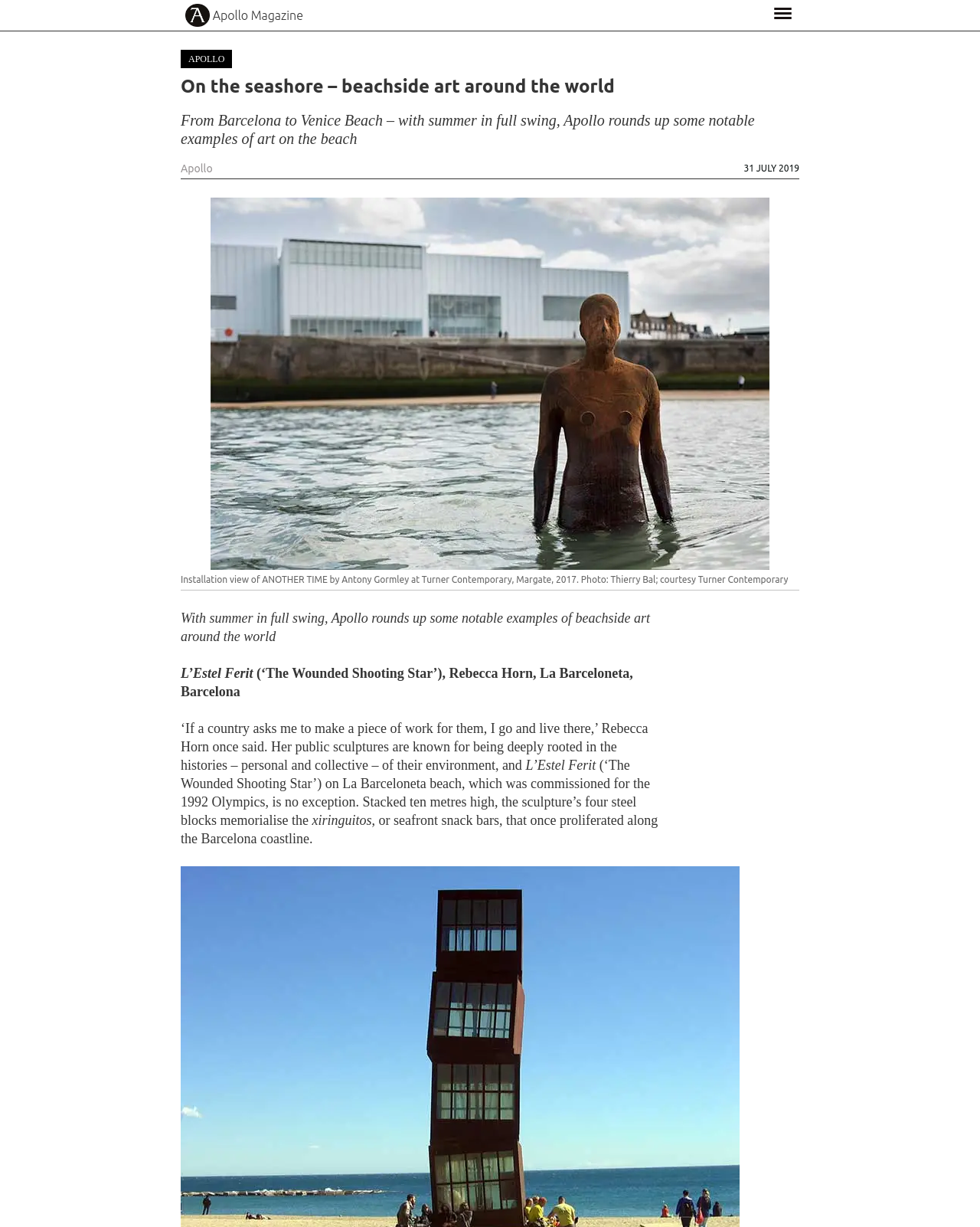Please determine the main heading text of this webpage.

On the seashore – beachside art around the world